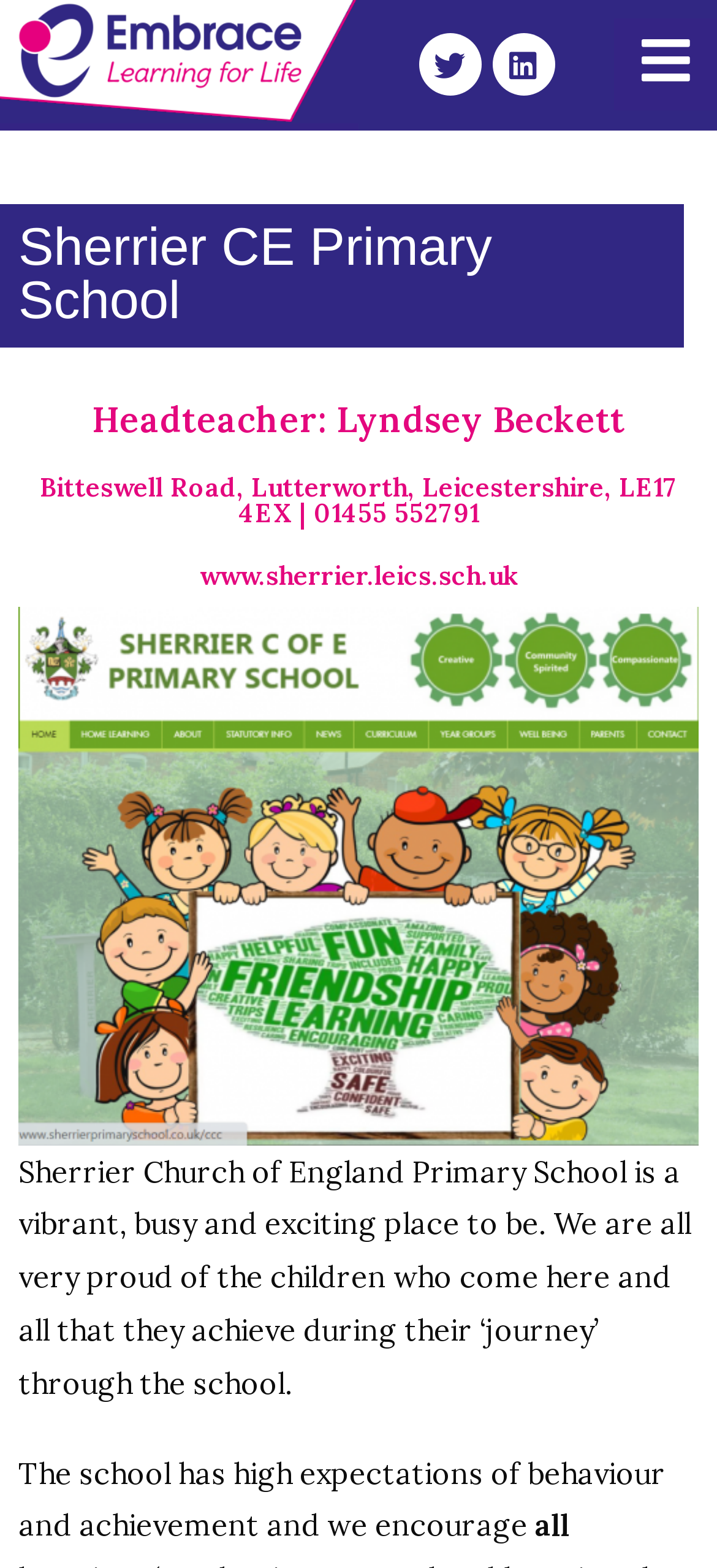Please respond in a single word or phrase: 
What is the address of the school?

Bitteswell Road, Lutterworth, Leicestershire, LE17 4EX